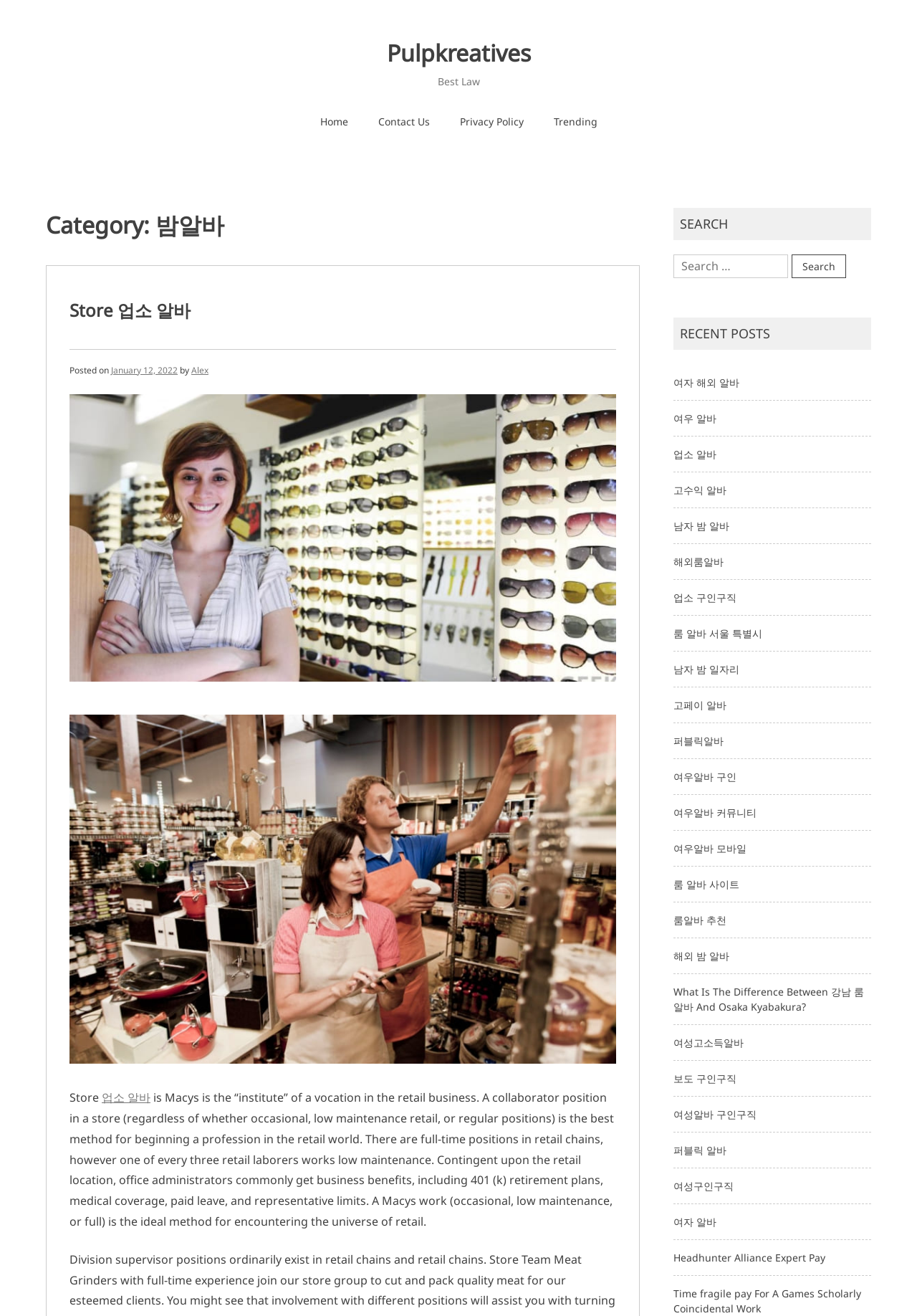Please determine the bounding box coordinates, formatted as (top-left x, top-left y, bottom-right x, bottom-right y), with all values as floating point numbers between 0 and 1. Identify the bounding box of the region described as: 여자 해외 알바

[0.734, 0.285, 0.806, 0.295]